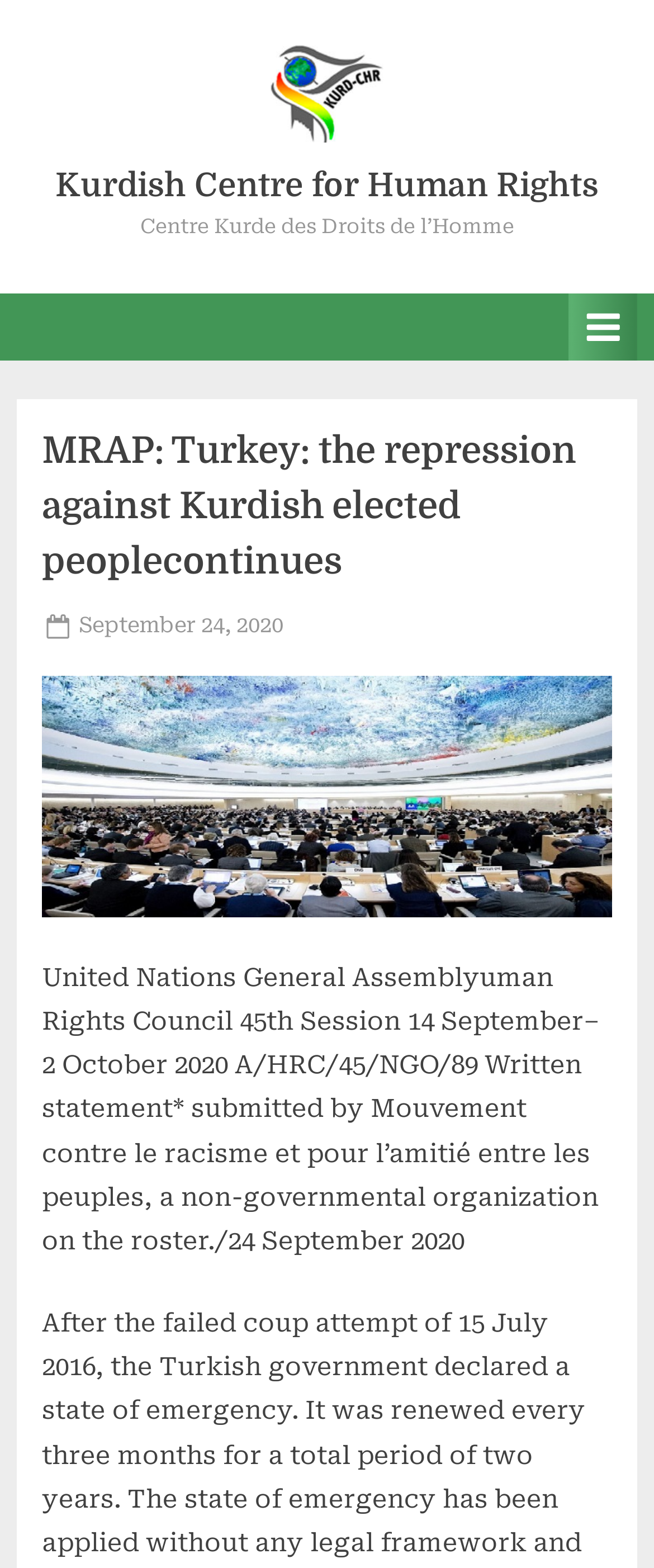Locate the heading on the webpage and return its text.

MRAP: Turkey: the repression against Kurdish elected peoplecontinues